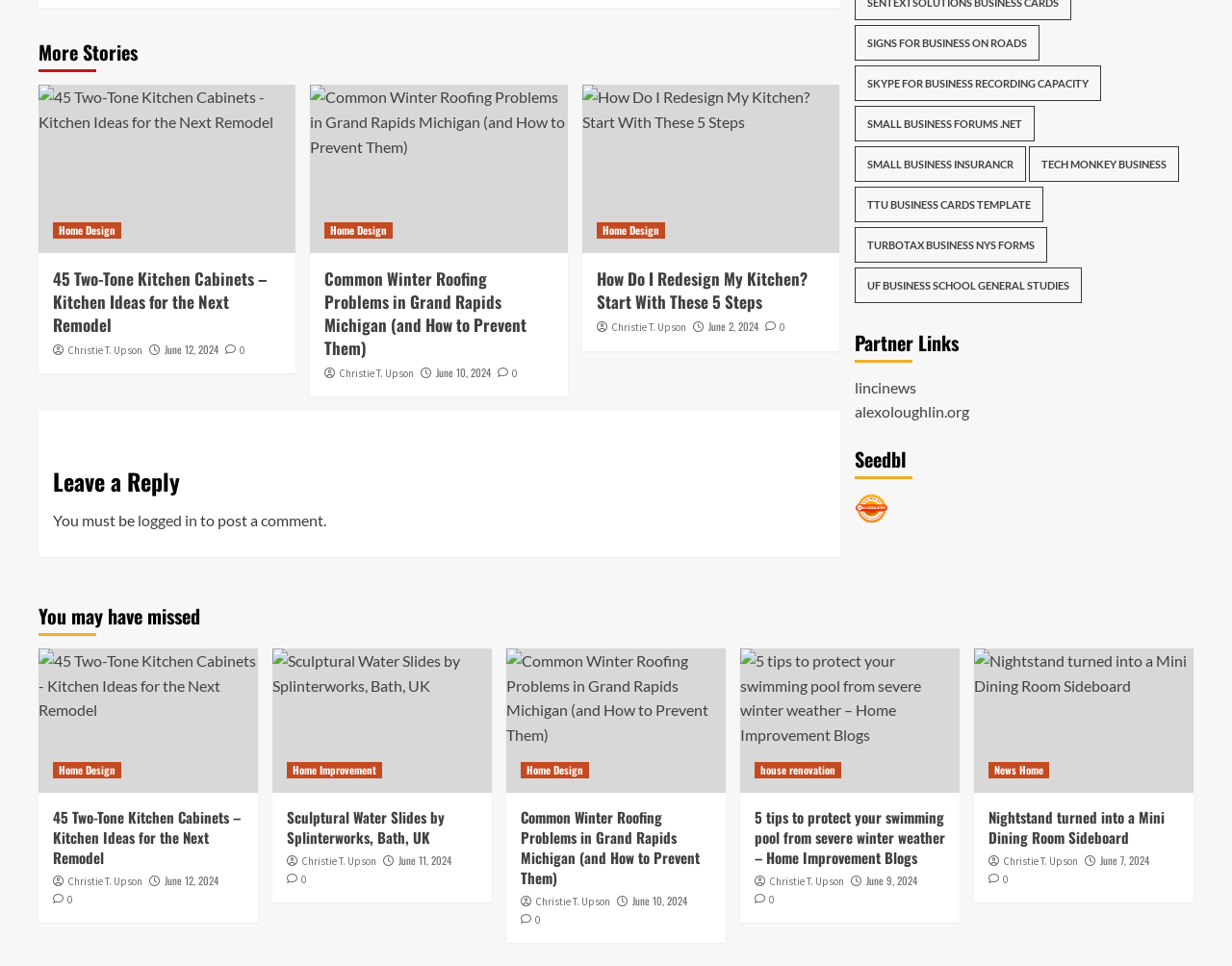Please pinpoint the bounding box coordinates for the region I should click to adhere to this instruction: "Read the article posted on March 25, 2018".

None